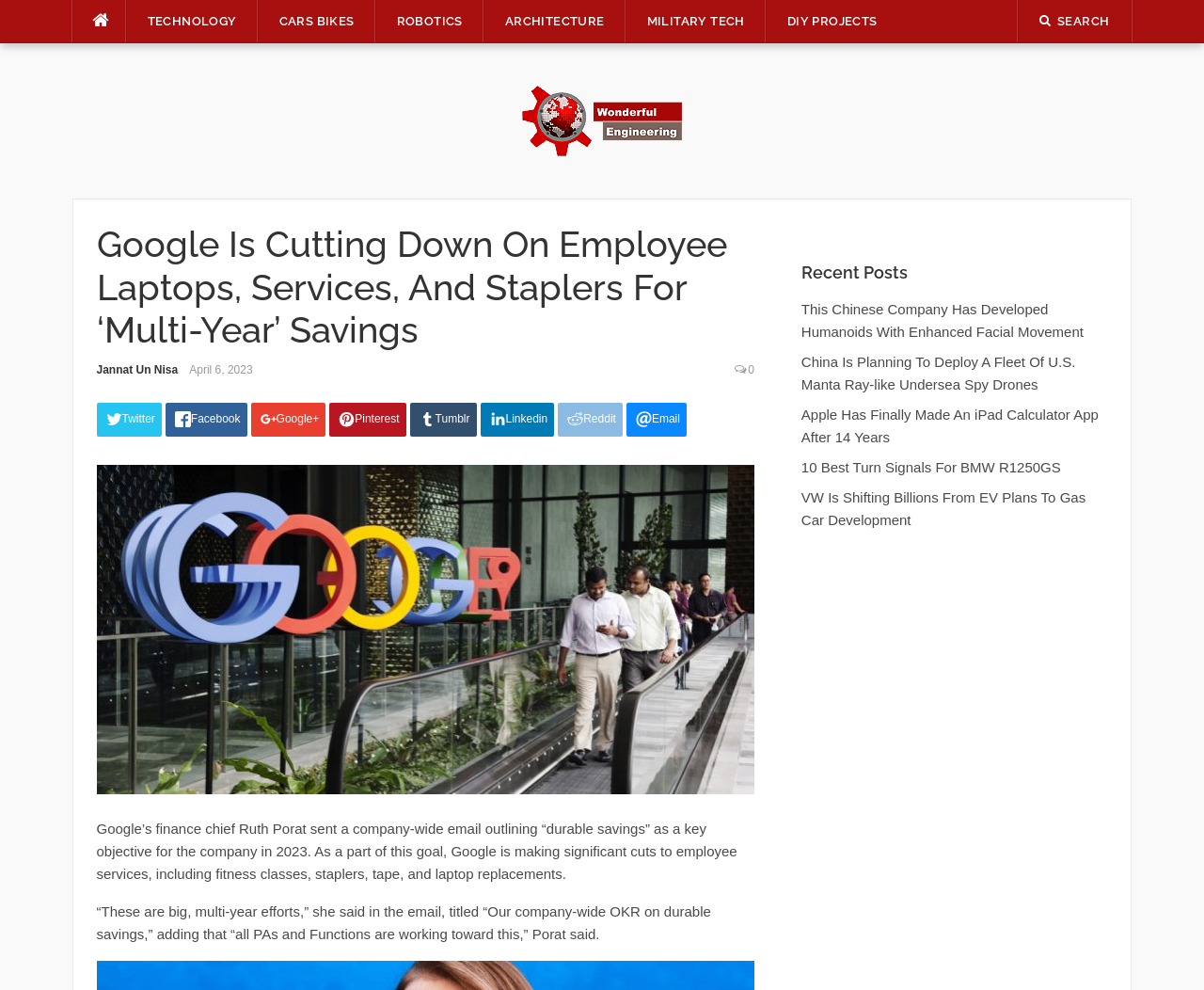Identify the bounding box coordinates of the part that should be clicked to carry out this instruction: "Read more articles from Power Generation".

None